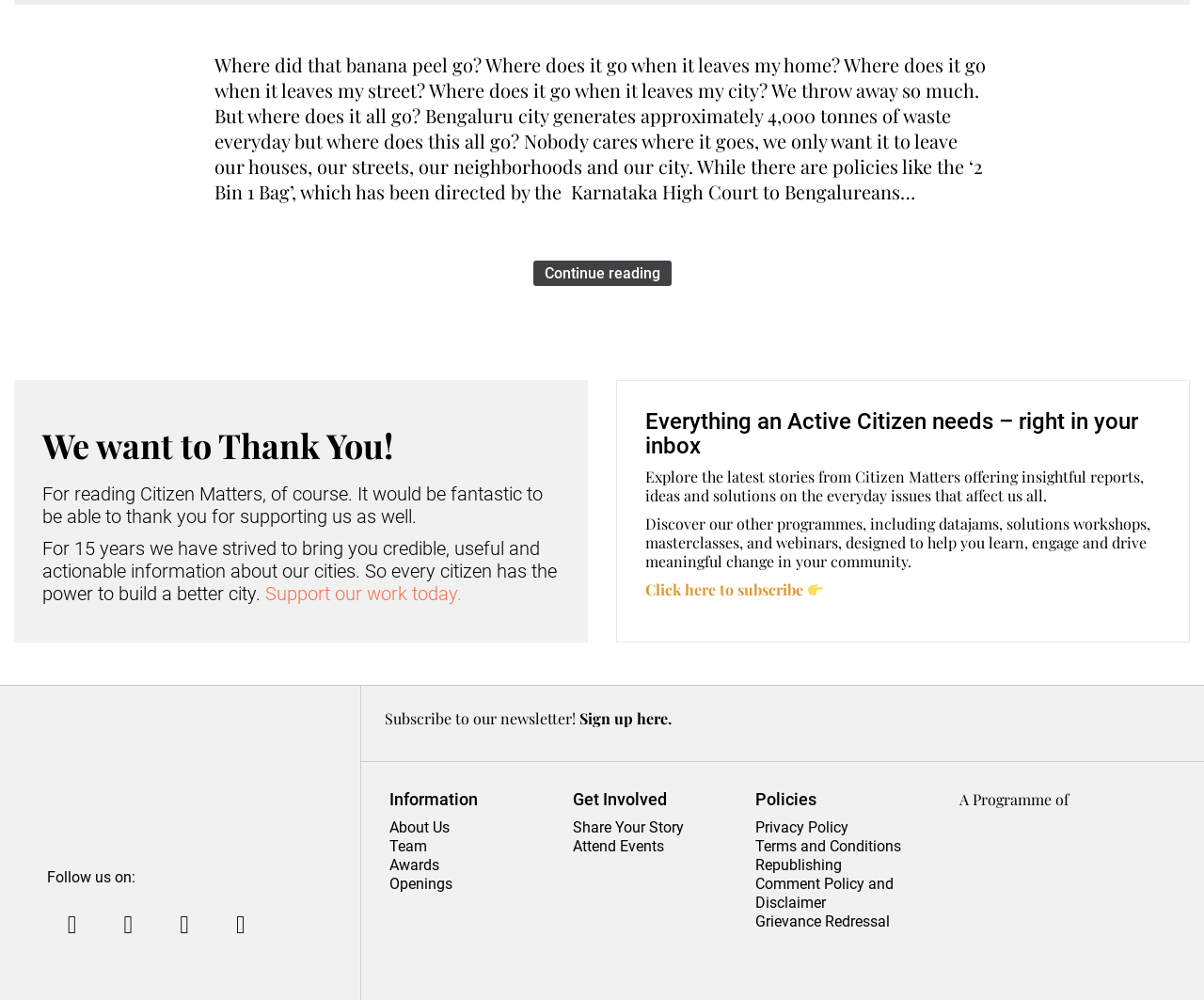Show the bounding box coordinates for the element that needs to be clicked to execute the following instruction: "Follow us on Instagram". Provide the coordinates in the form of four float numbers between 0 and 1, i.e., [left, top, right, bottom].

[0.039, 0.899, 0.081, 0.95]